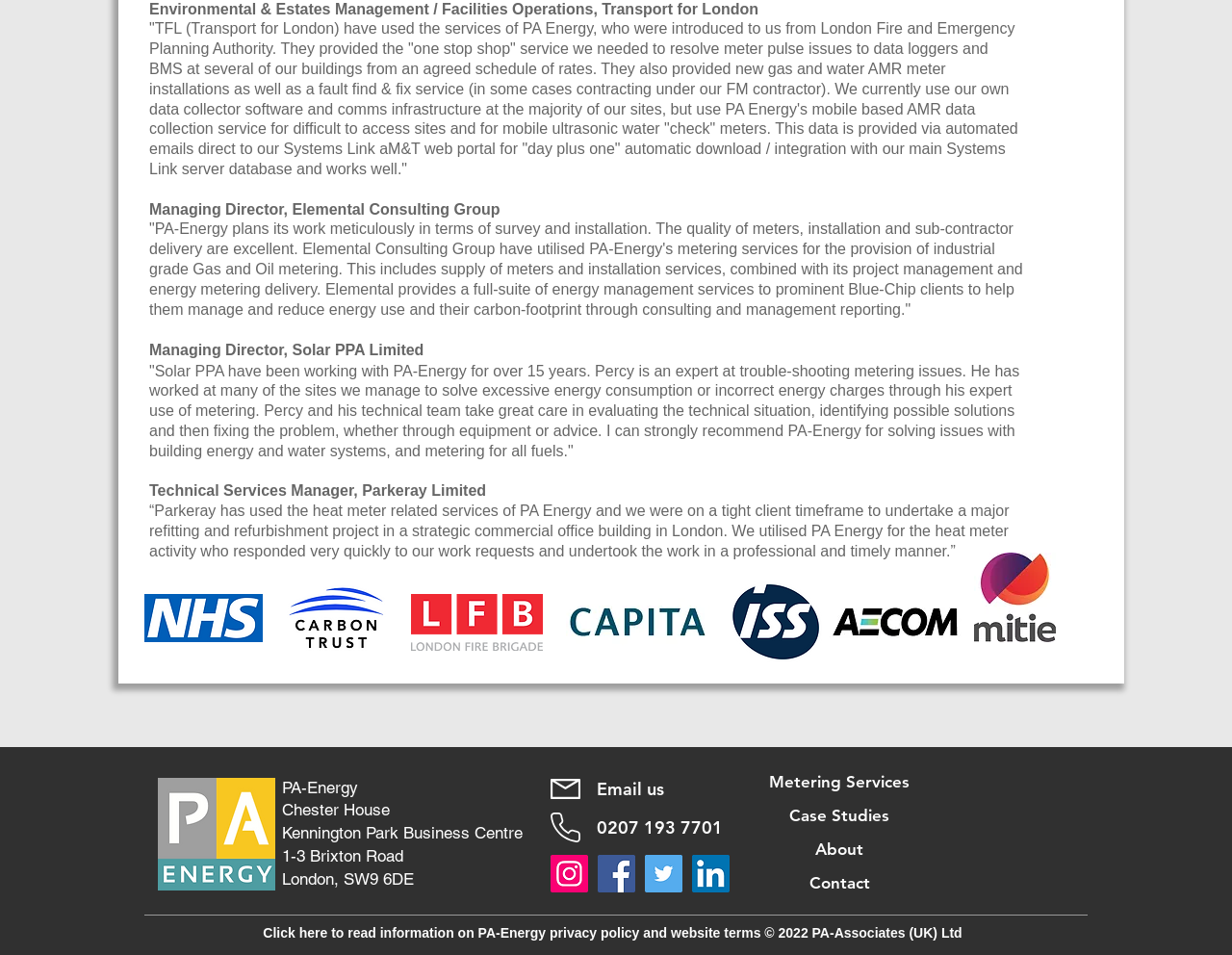Using the provided element description "Templates & Projects", determine the bounding box coordinates of the UI element.

None